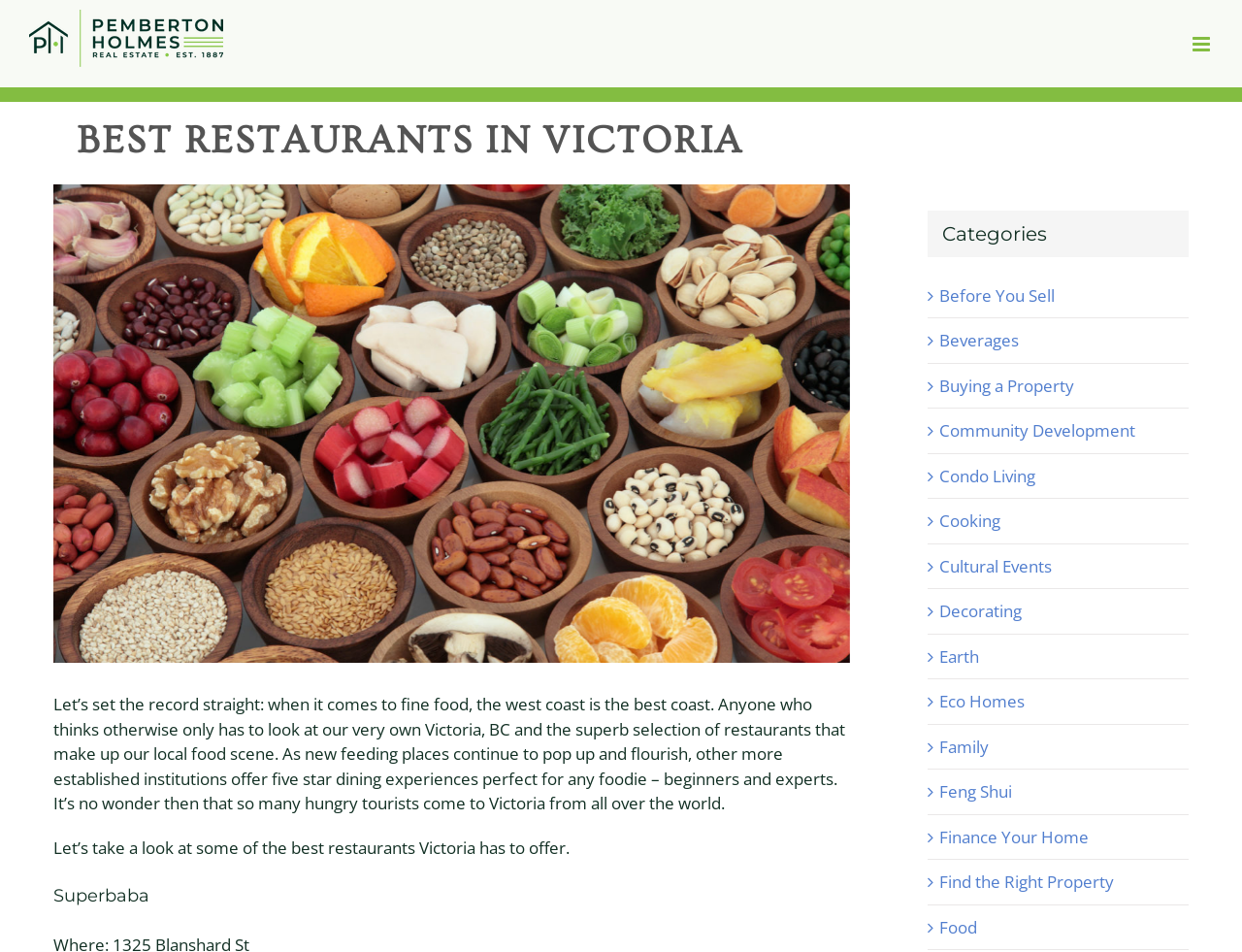What is the topic of the webpage?
Please look at the screenshot and answer in one word or a short phrase.

Best Restaurants in Victoria